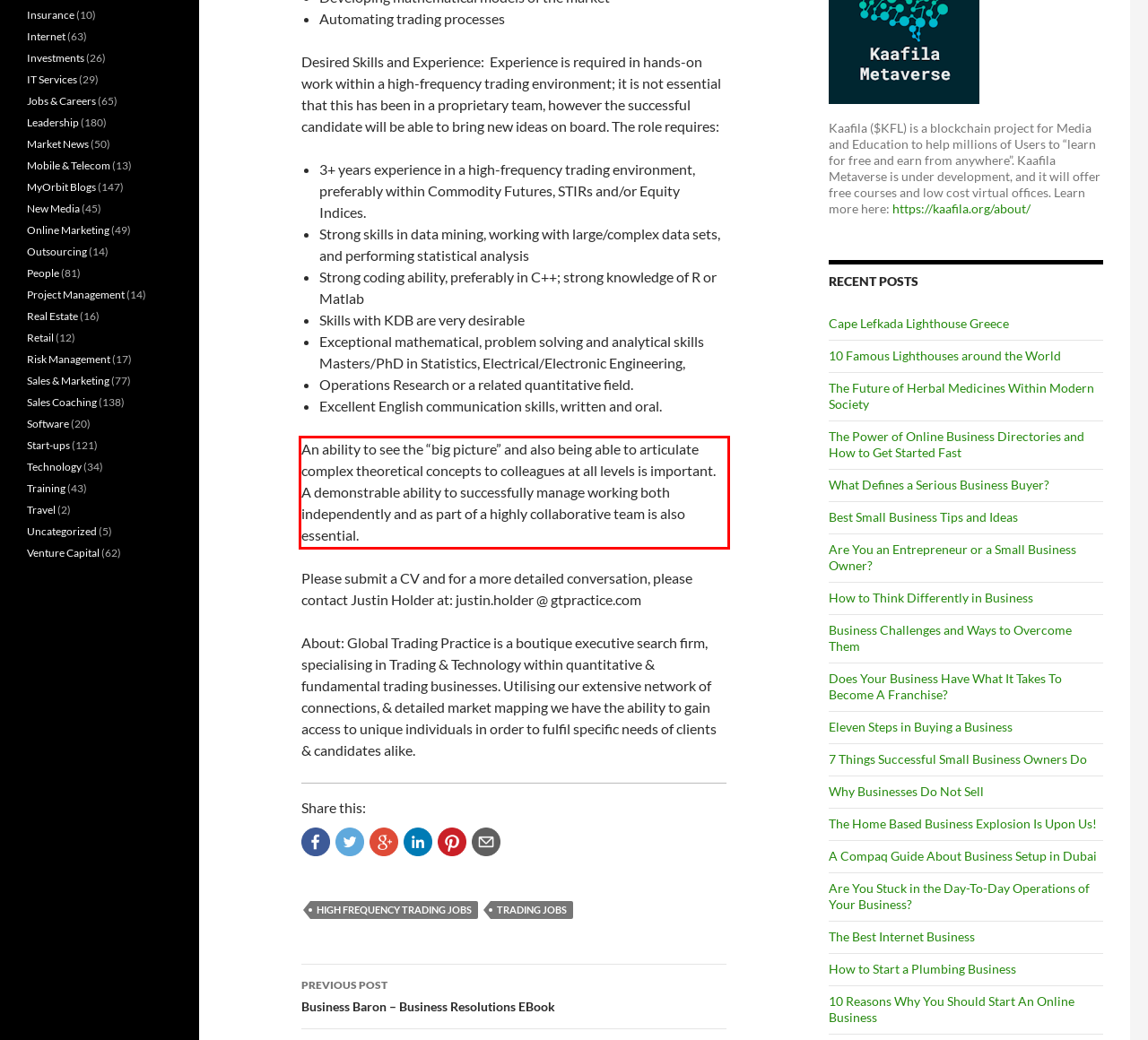You are presented with a screenshot containing a red rectangle. Extract the text found inside this red bounding box.

An ability to see the “big picture” and also being able to articulate complex theoretical concepts to colleagues at all levels is important. A demonstrable ability to successfully manage working both independently and as part of a highly collaborative team is also essential.